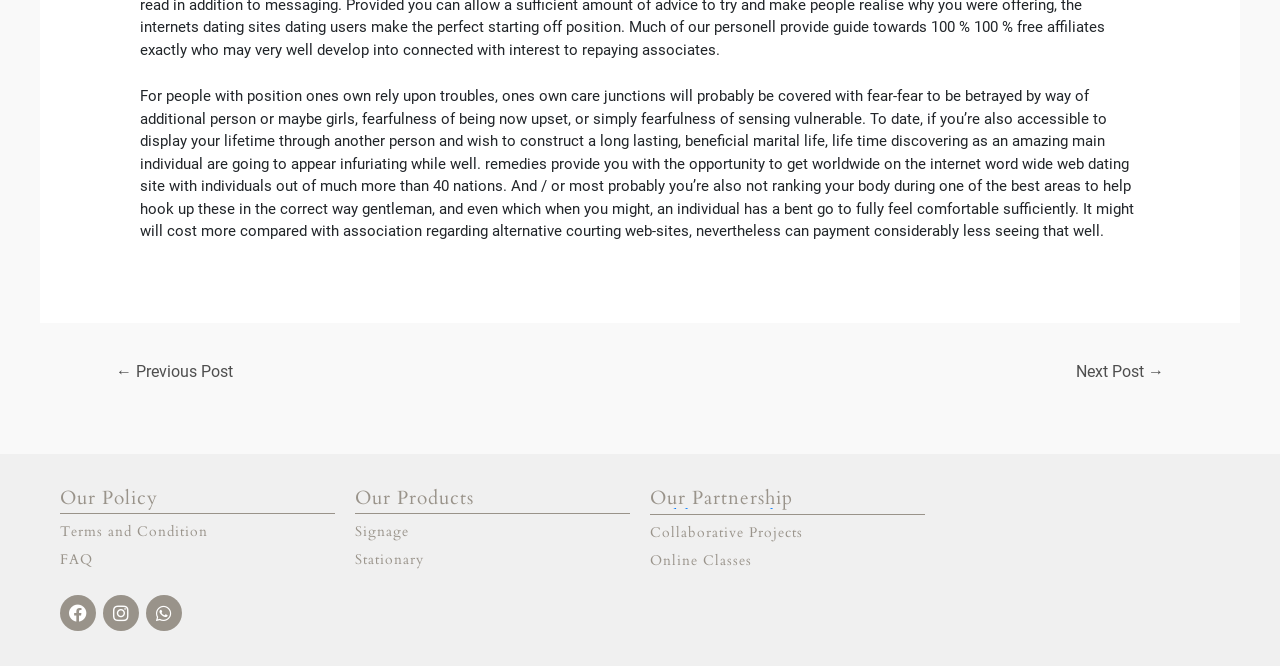Identify the bounding box coordinates of the section that should be clicked to achieve the task described: "Click on the 'gold escort' link".

[0.508, 0.756, 0.585, 0.795]